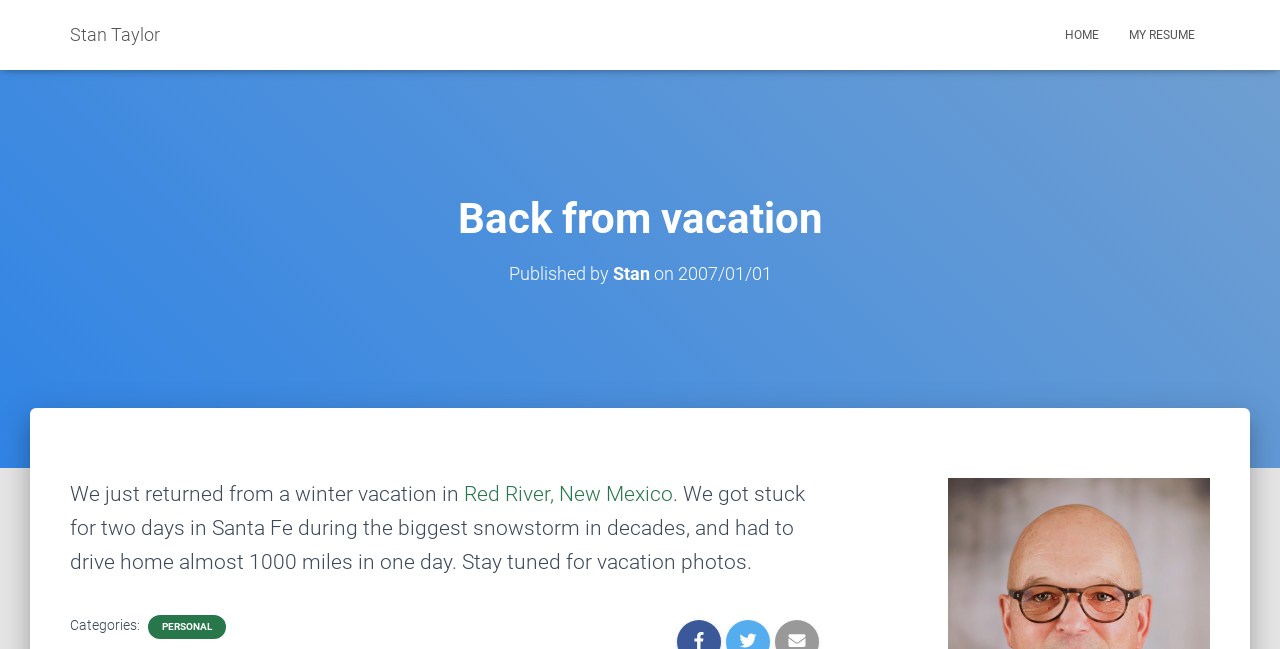Reply to the question with a single word or phrase:
How many days were the authors stuck in Santa Fe?

two